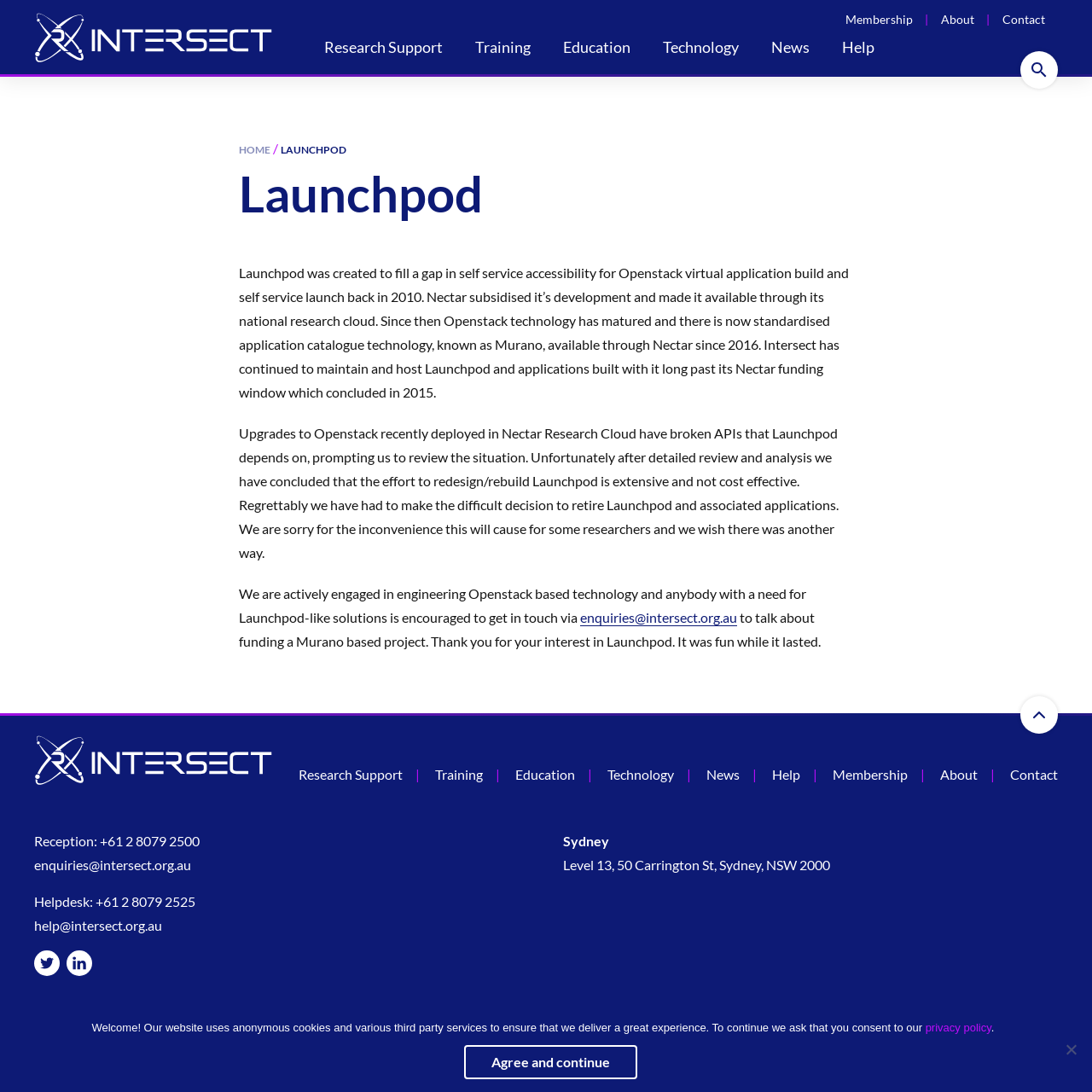Given the element description, predict the bounding box coordinates in the format (top-left x, top-left y, bottom-right x, bottom-right y). Make sure all values are between 0 and 1. Here is the element description: News

[0.706, 0.034, 0.741, 0.055]